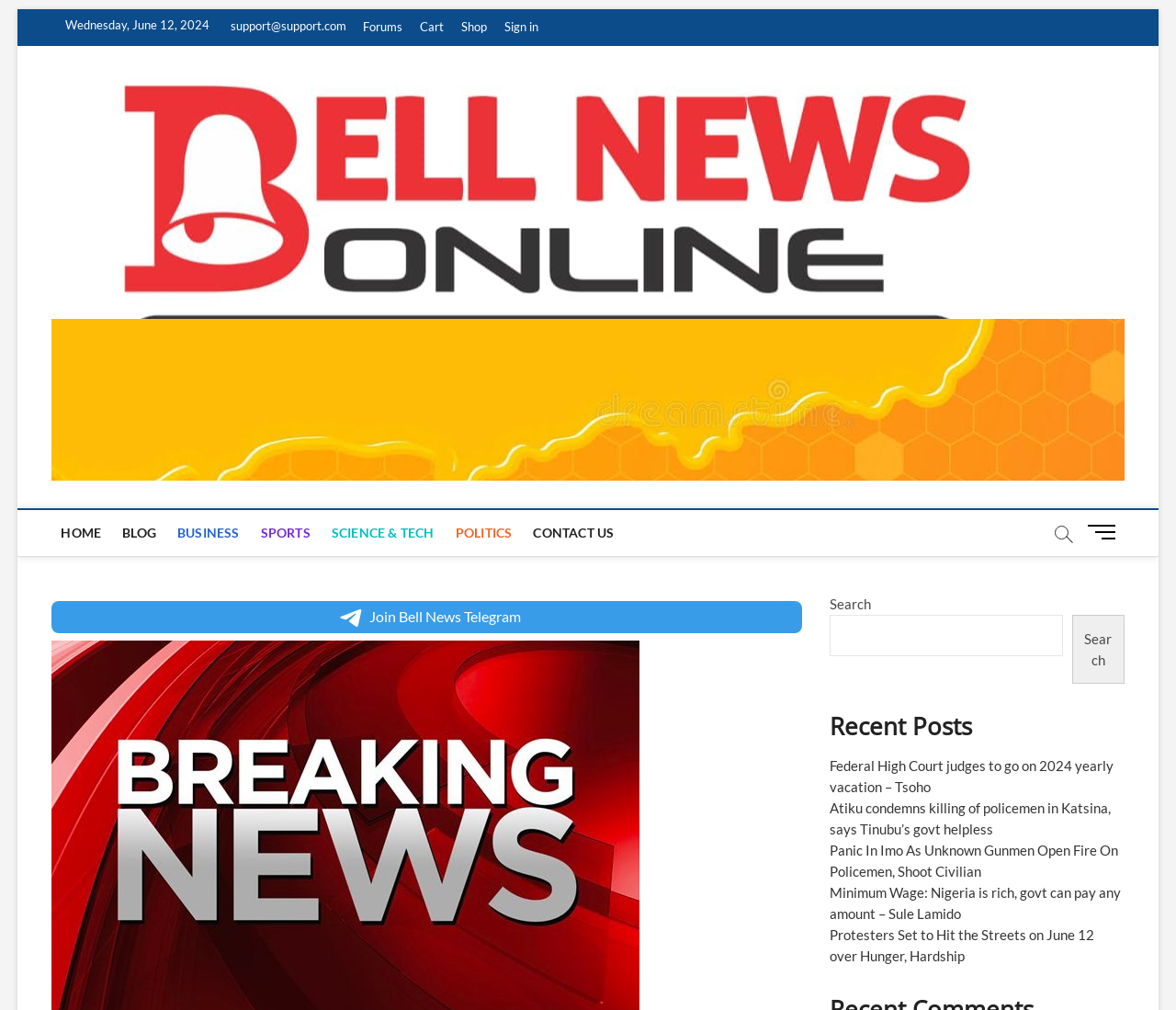Answer succinctly with a single word or phrase:
What is the name of the news organization?

Bell News